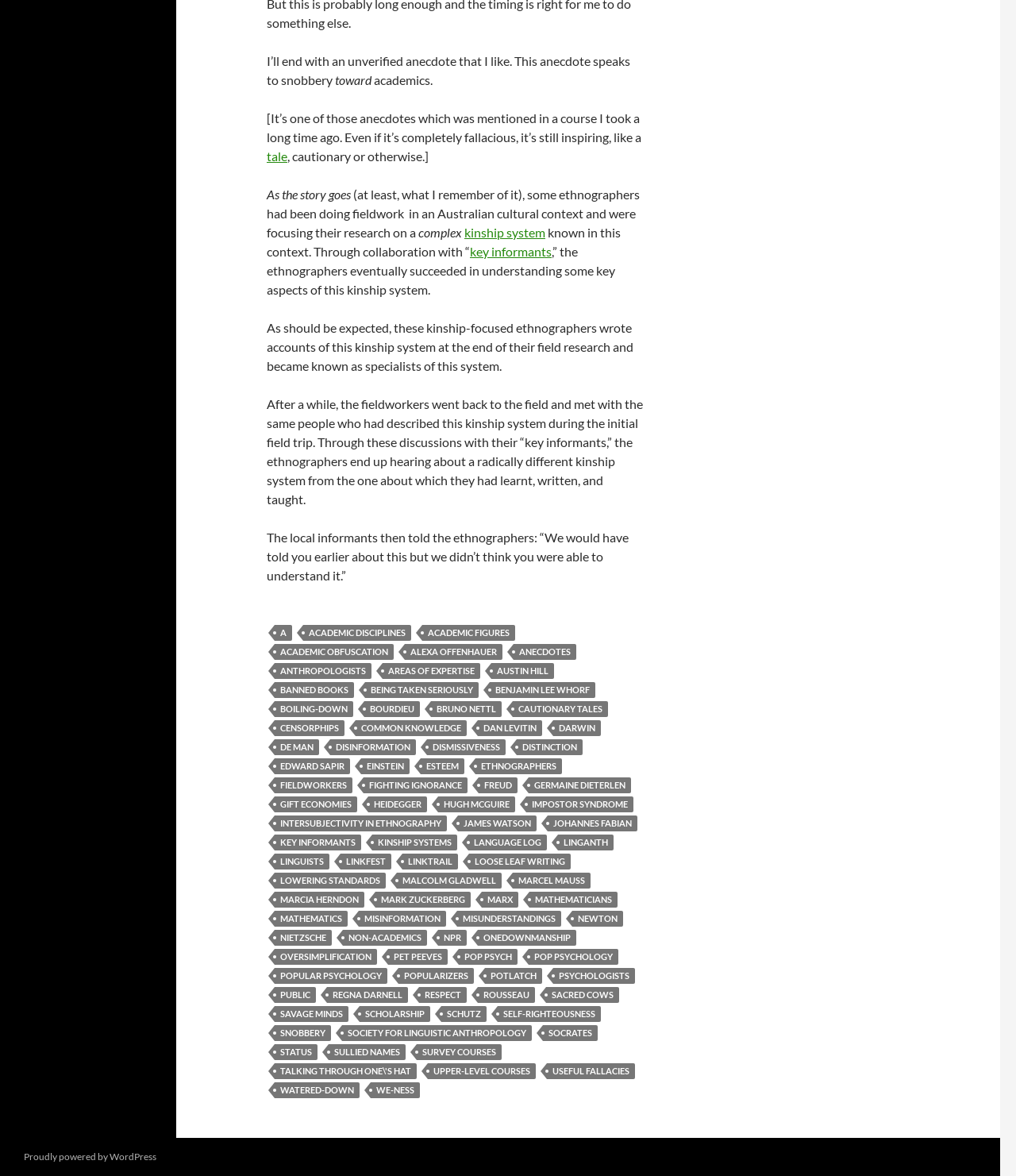Please give a one-word or short phrase response to the following question: 
How many links are in the footer?

63